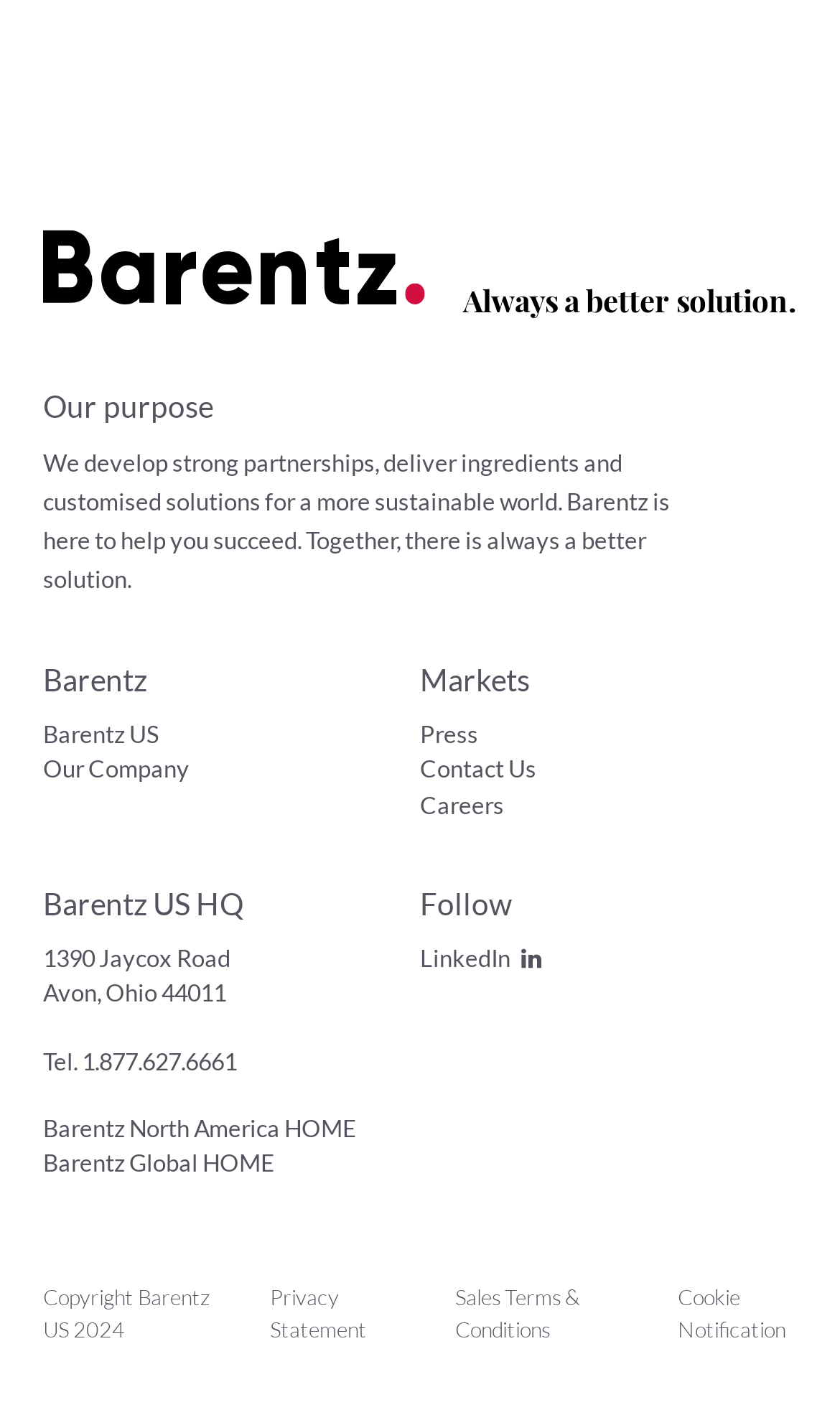Determine the bounding box coordinates of the clickable region to execute the instruction: "Go to 'Contact Us'". The coordinates should be four float numbers between 0 and 1, denoted as [left, top, right, bottom].

[0.5, 0.532, 0.949, 0.557]